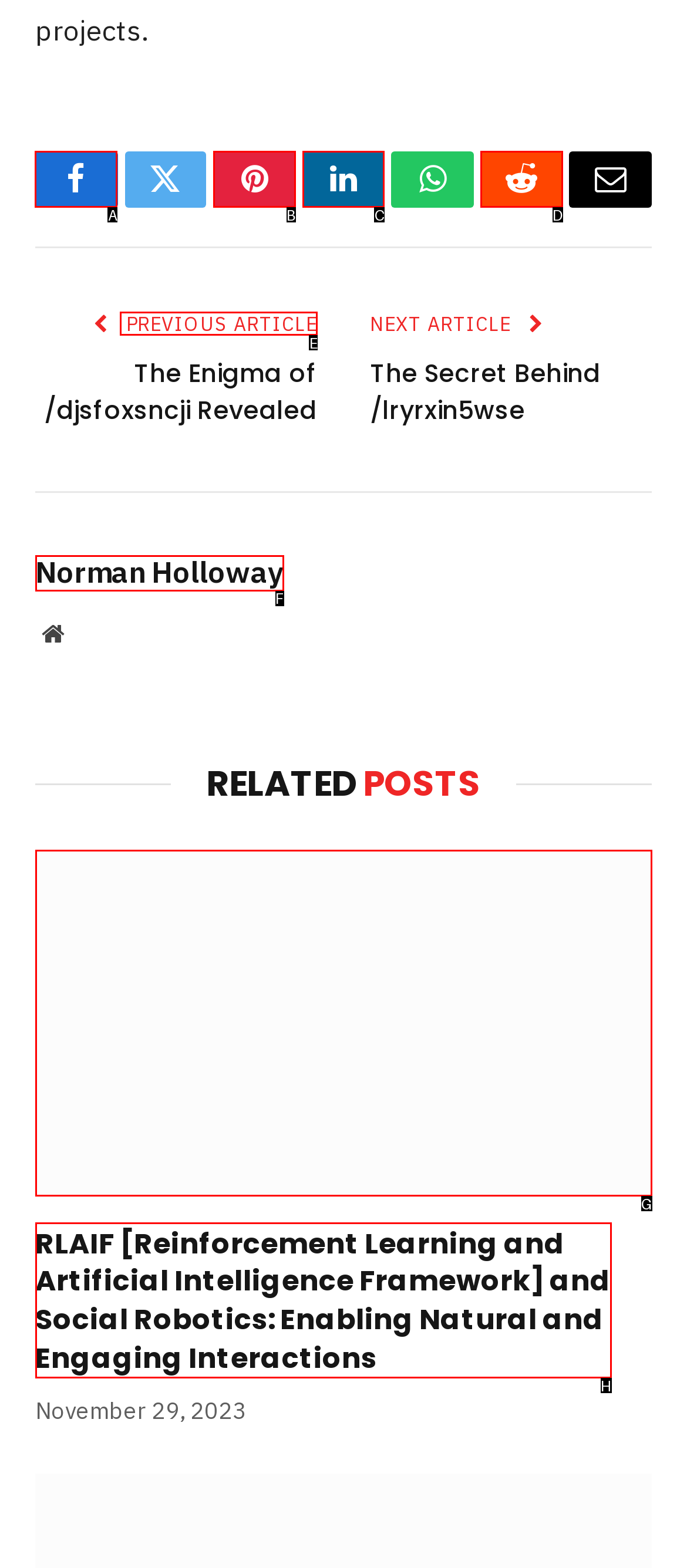Determine which element should be clicked for this task: Read the previous article
Answer with the letter of the selected option.

E